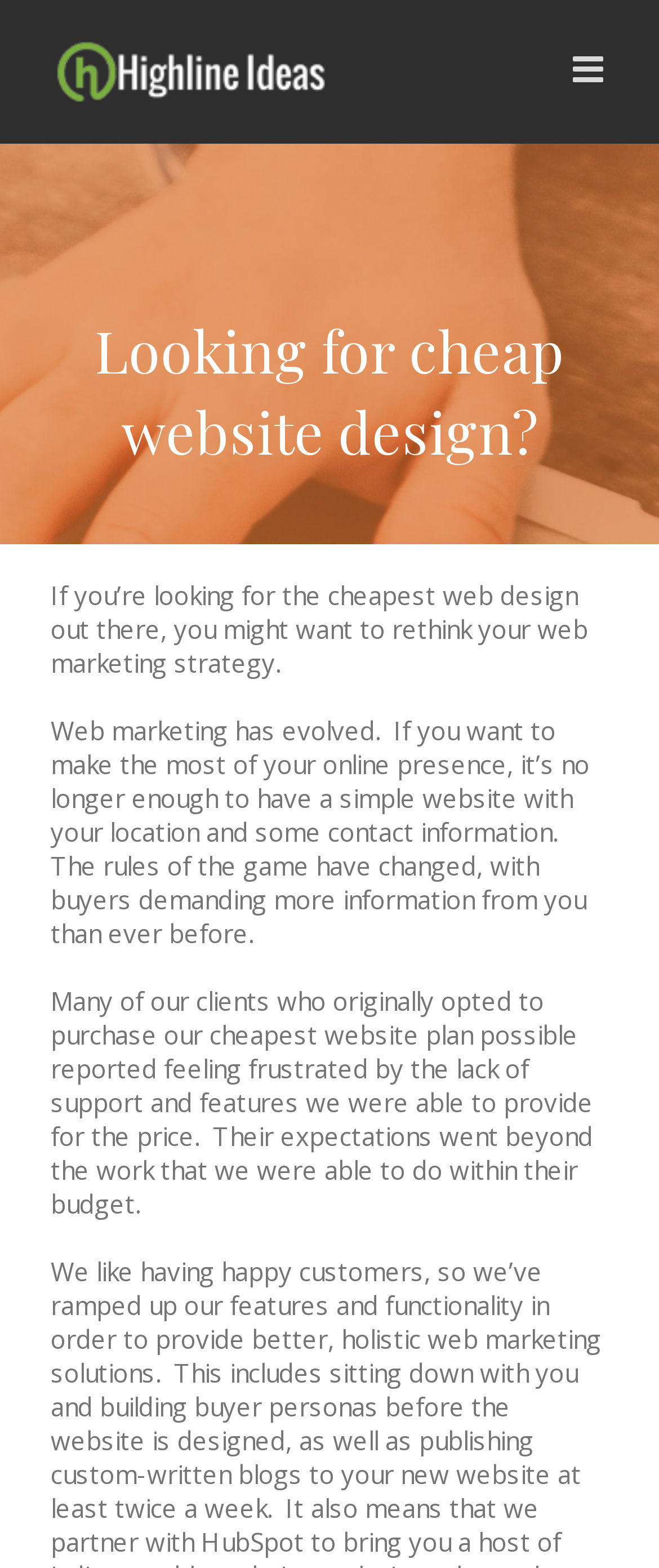What is the problem with cheap website design?
Identify the answer in the screenshot and reply with a single word or phrase.

Lack of support and features